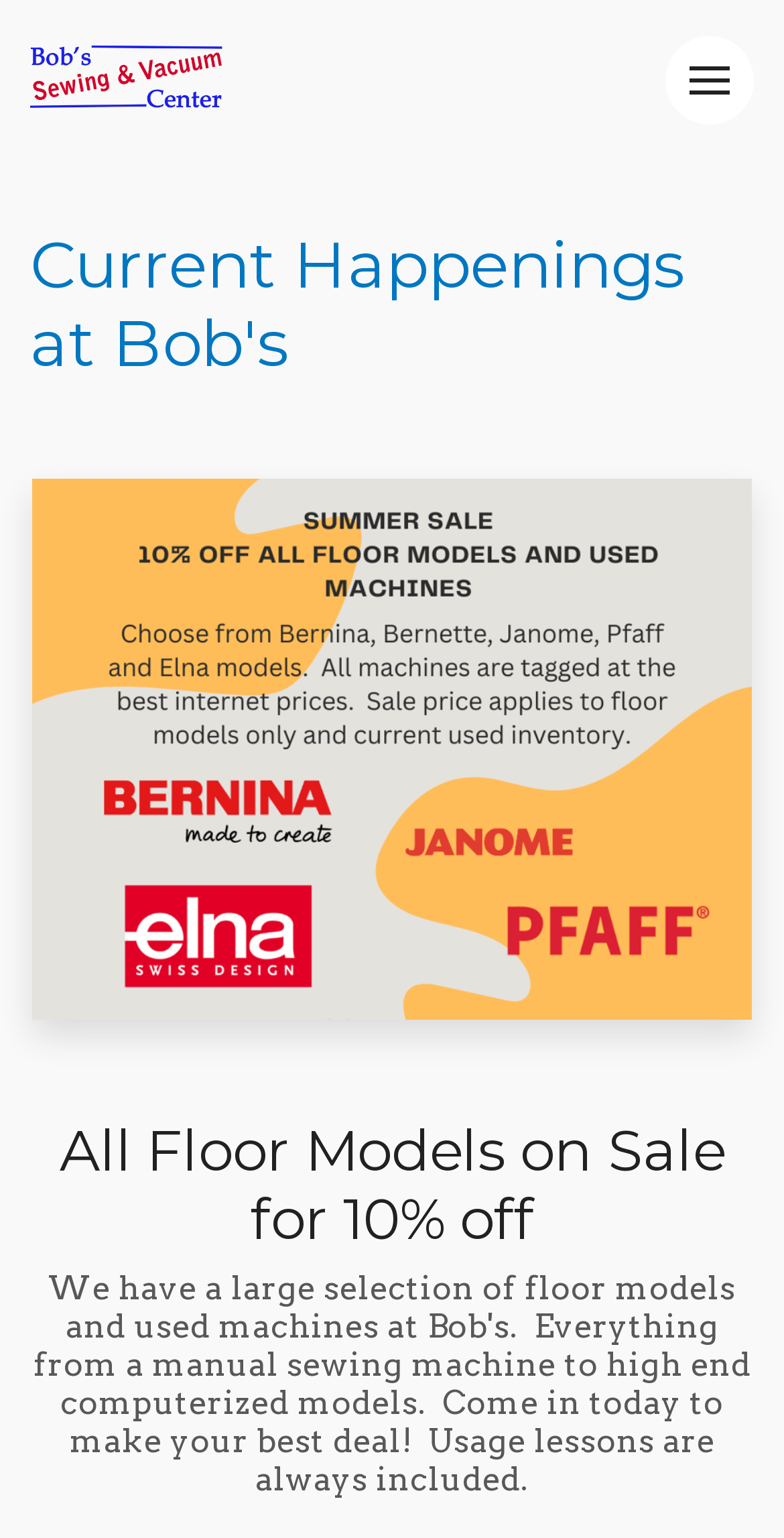Predict the bounding box for the UI component with the following description: "Current Happenings at Bob's".

[0.038, 0.146, 0.962, 0.248]